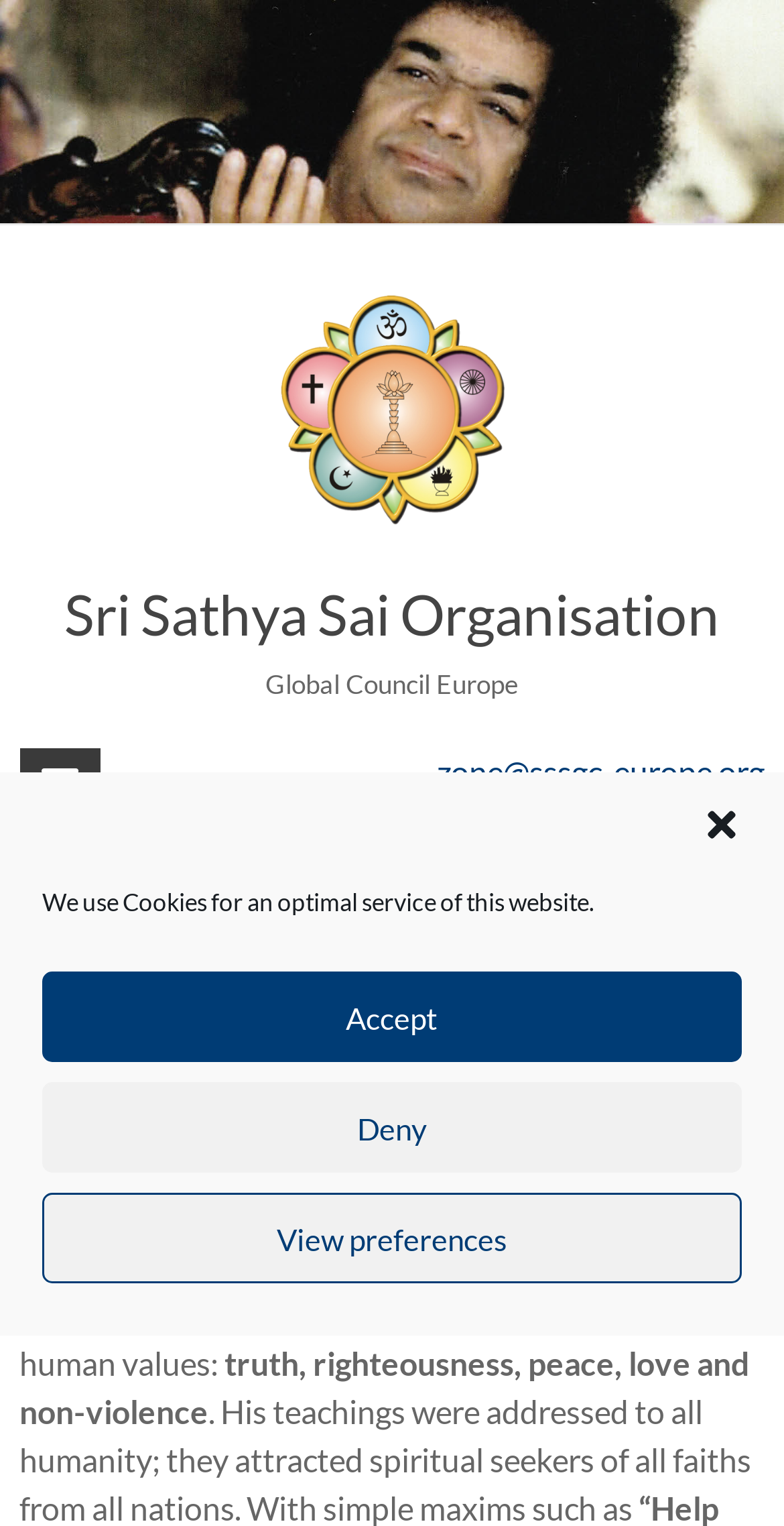Please locate the bounding box coordinates for the element that should be clicked to achieve the following instruction: "Click the close dialog button". Ensure the coordinates are given as four float numbers between 0 and 1, i.e., [left, top, right, bottom].

[0.895, 0.527, 0.946, 0.554]